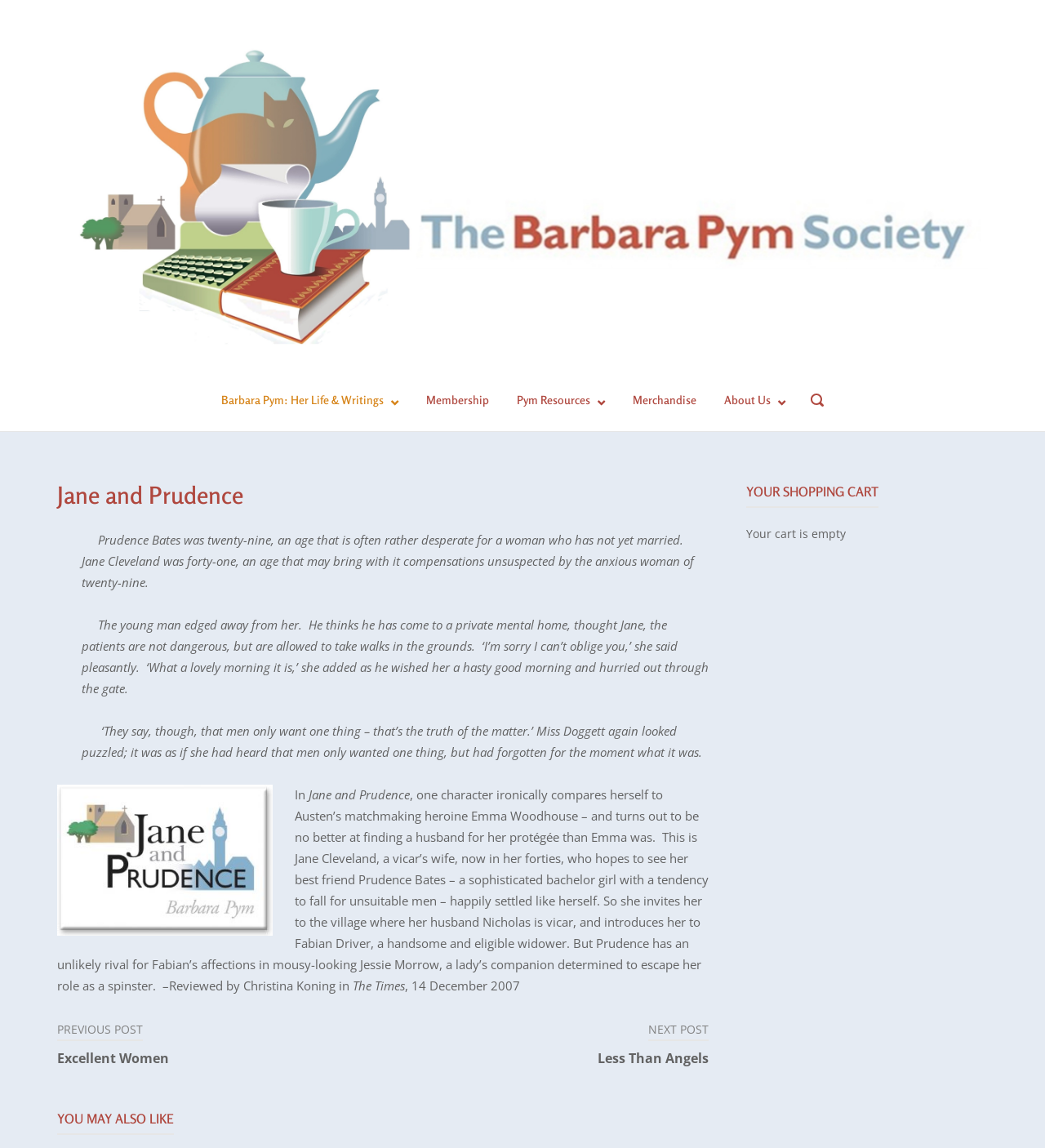Specify the bounding box coordinates of the area to click in order to follow the given instruction: "Read the previous post 'Excellent Women'."

[0.055, 0.888, 0.366, 0.93]